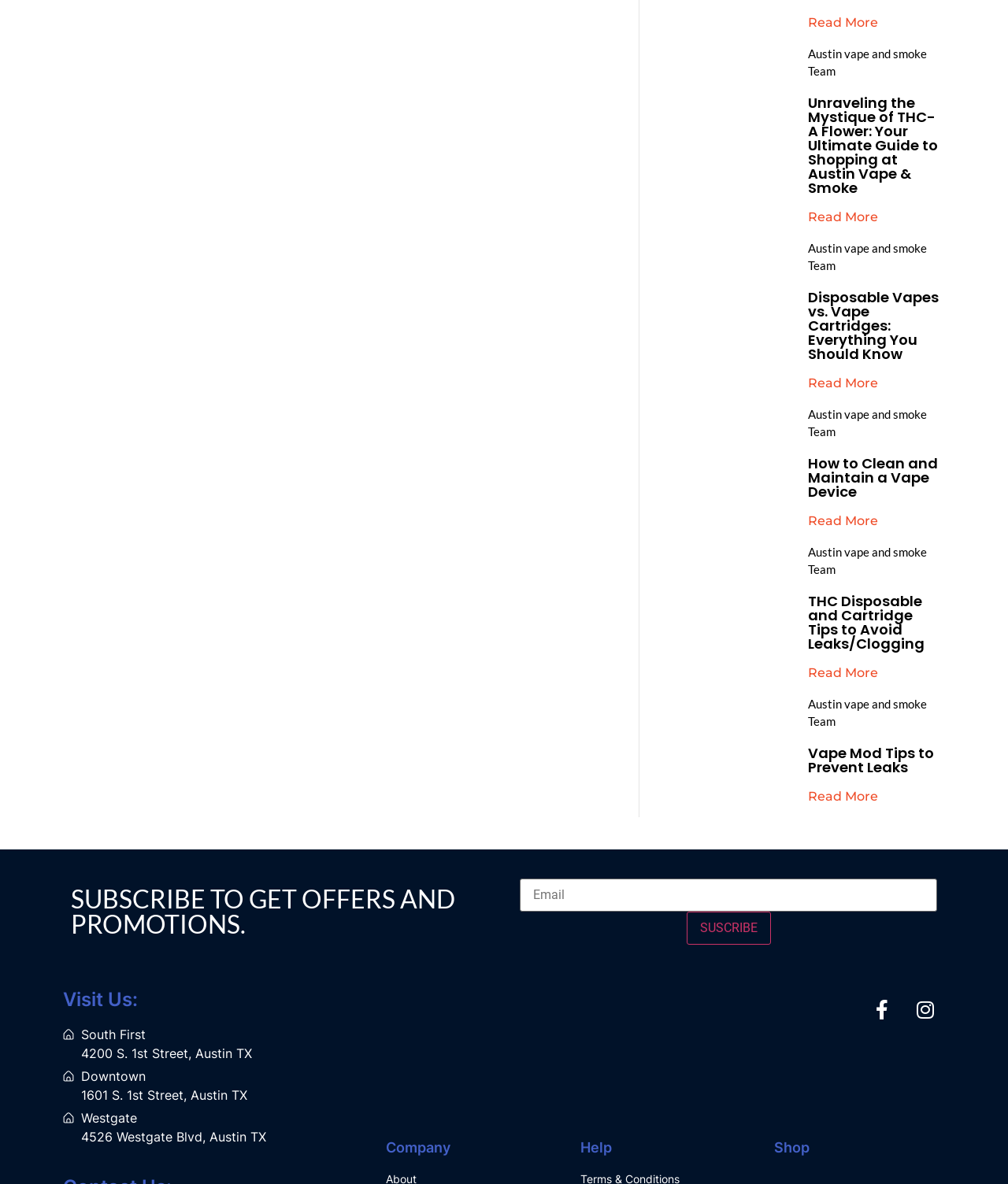Provide the bounding box coordinates of the section that needs to be clicked to accomplish the following instruction: "Subscribe to get offers and promotions."

[0.681, 0.77, 0.764, 0.798]